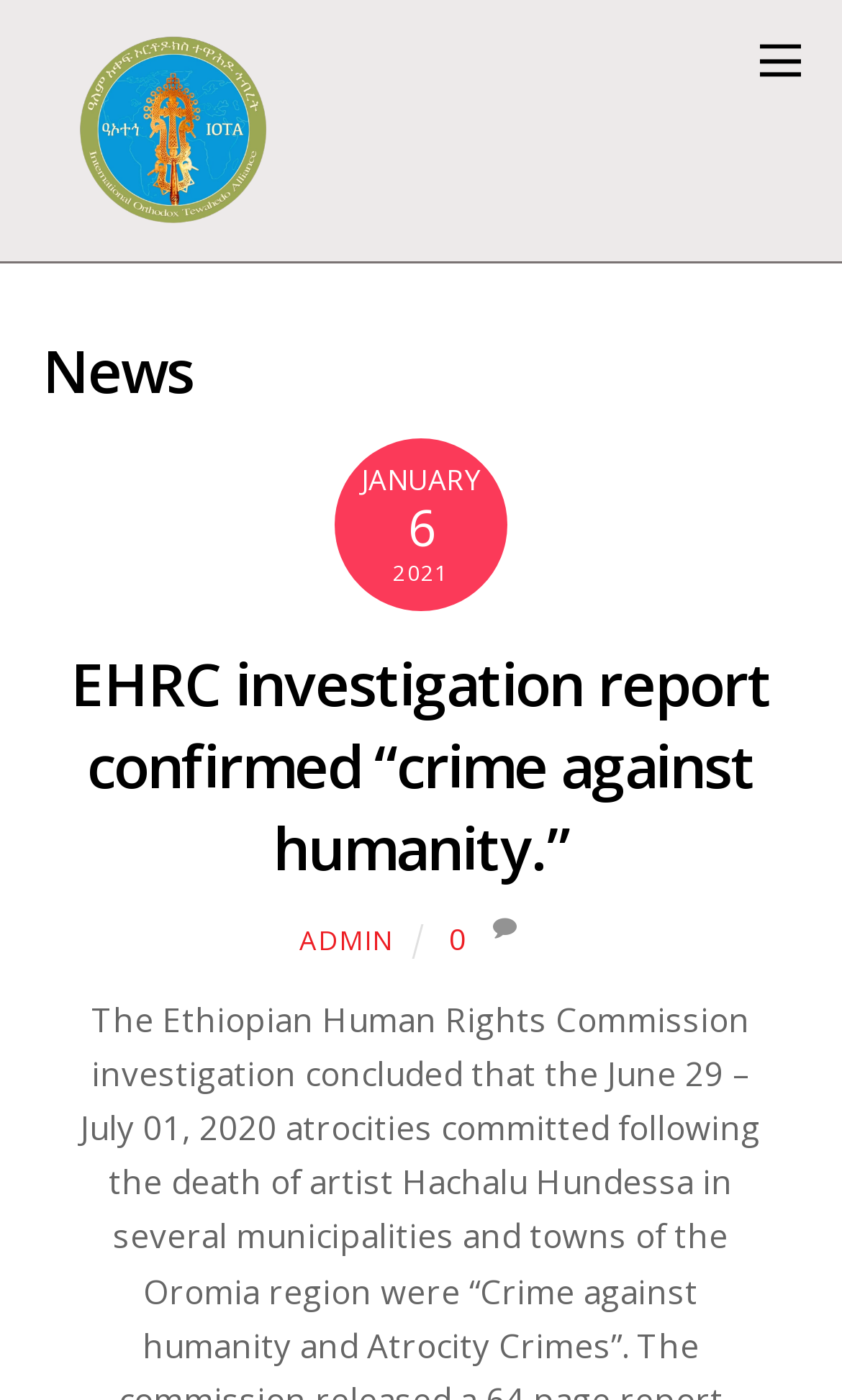Summarize the webpage with a detailed and informative caption.

The webpage is about news related to IOTA, with a focus on a specific article. At the top right corner, there is a "Menu" link. On the top left, there is a logo image with the text "IOTA - All Rights Reserved" next to it, which is also a link. Below the logo, there is a heading that reads "News". 

Under the "News" heading, there is a time element with the date "JANUARY 6, 2021" written in a hierarchical structure. Below the date, there is a heading that reads "EHRC investigation report confirmed “crime against humanity.”", which is also a link. 

Further down the page, there are two links, "ADMIN" and "0", positioned side by side. The "ADMIN" link is located slightly to the left of the "0" link. Overall, the webpage appears to be a news article page with a simple layout and minimal graphics.